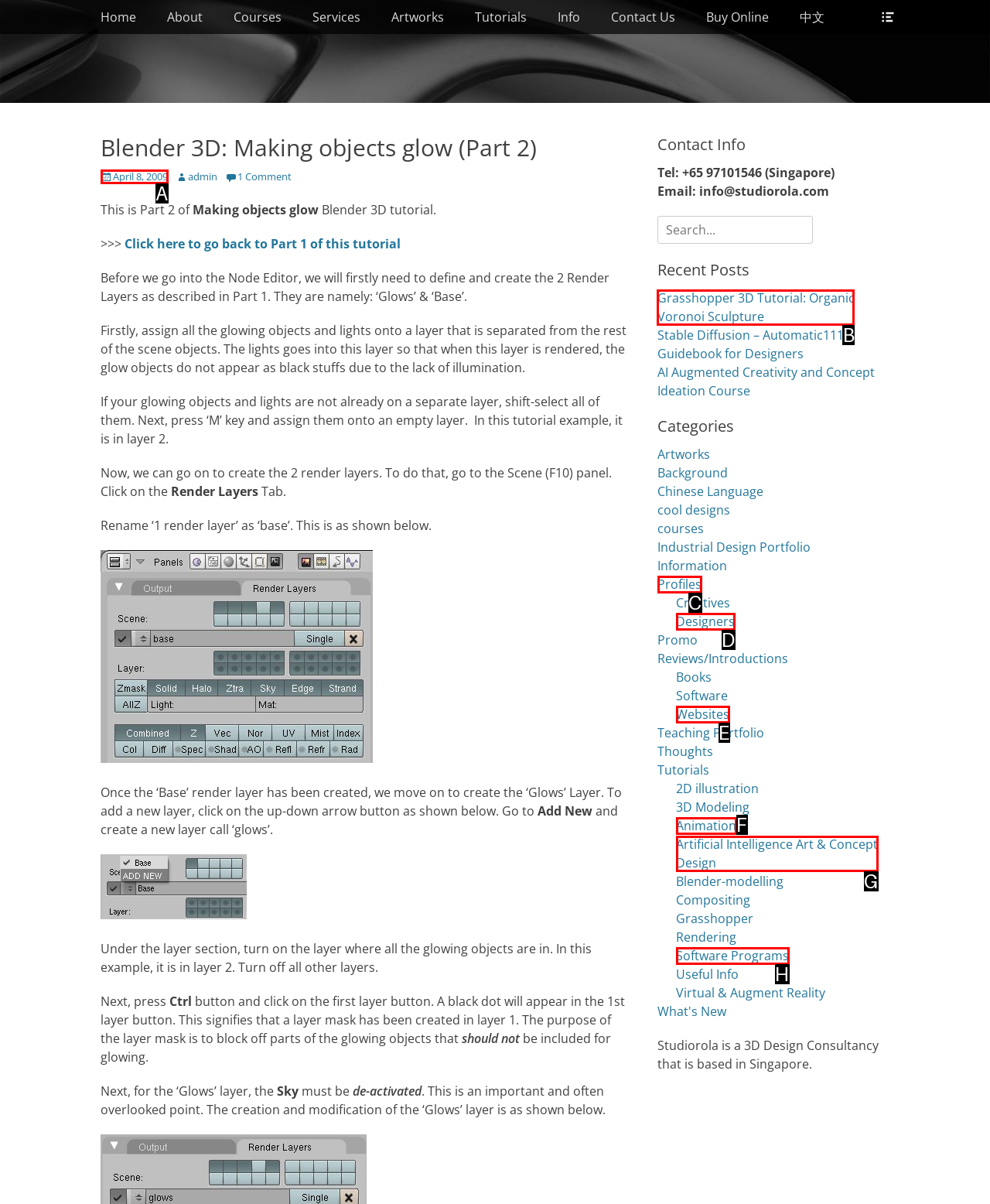Select the correct UI element to complete the task: Read the 'Grasshopper 3D Tutorial: Organic Voronoi Sculpture' post
Please provide the letter of the chosen option.

B